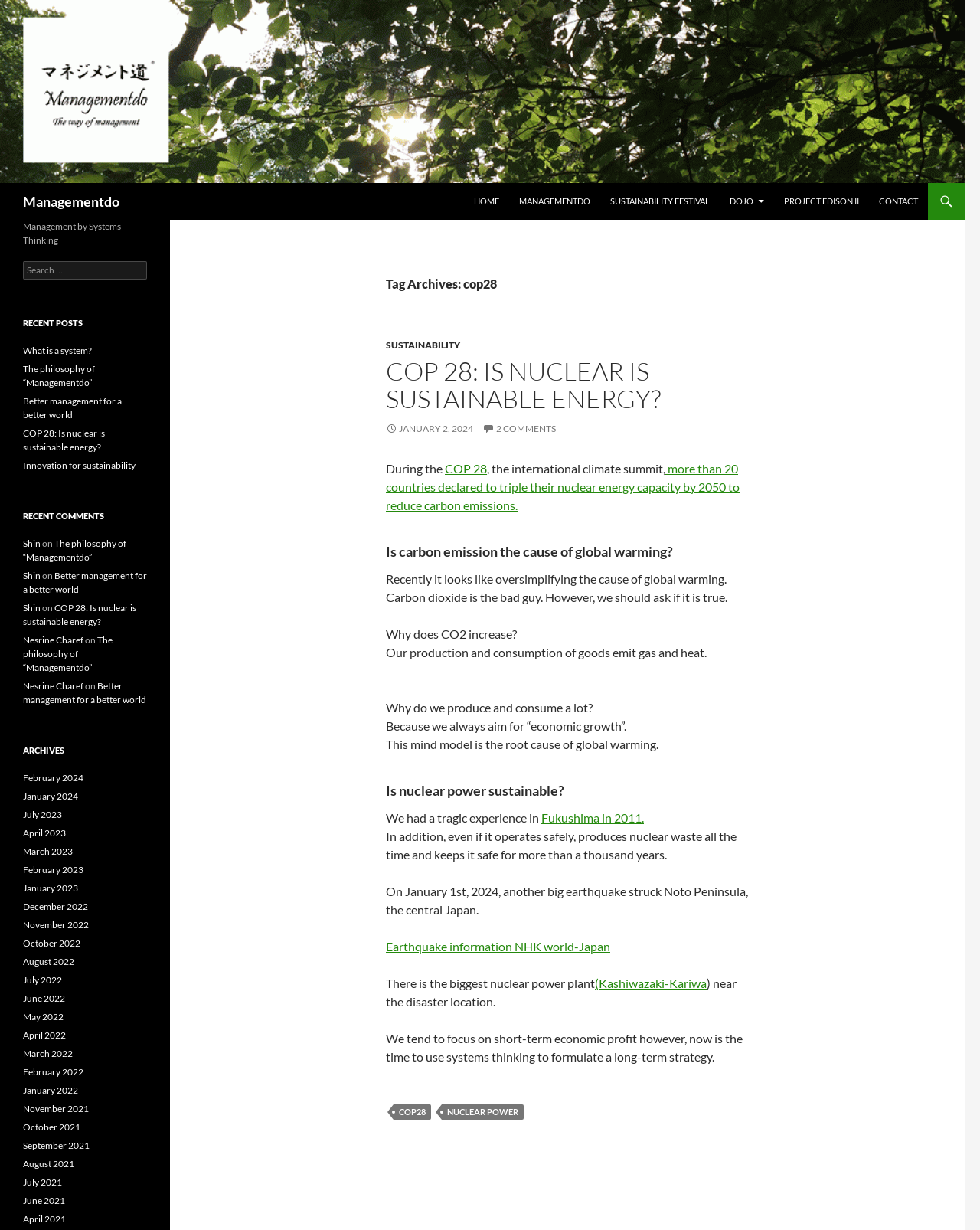Offer an in-depth caption of the entire webpage.

The webpage is about Managementdo, a website focused on systems thinking and sustainability. At the top, there is a logo and a navigation menu with links to "HOME", "MANAGEMENTDO", "SUSTAINABILITY FESTIVAL", "DOJO", "PROJECT EDISON II", and "CONTACT". Below the navigation menu, there is a header section with a title "Tag Archives: cop28" and a link to "SUSTAINABILITY".

The main content area is divided into two sections. The left section has a heading "Management by Systems Thinking" and a search bar. Below the search bar, there are three sections: "RECENT POSTS", "RECENT COMMENTS", and "ARCHIVES". Each section contains a list of links to related articles or comments.

The right section is an article titled "COP 28: IS NUCLEAR IS SUSTAINABLE ENERGY?" with a publication date and a comment count. The article discusses the role of nuclear energy in reducing carbon emissions and its sustainability. It also mentions the Fukushima disaster and the risks associated with nuclear power plants.

Throughout the webpage, there are several links to related articles, comments, and archives, as well as a footer section with links to "COP28" and "NUCLEAR POWER".